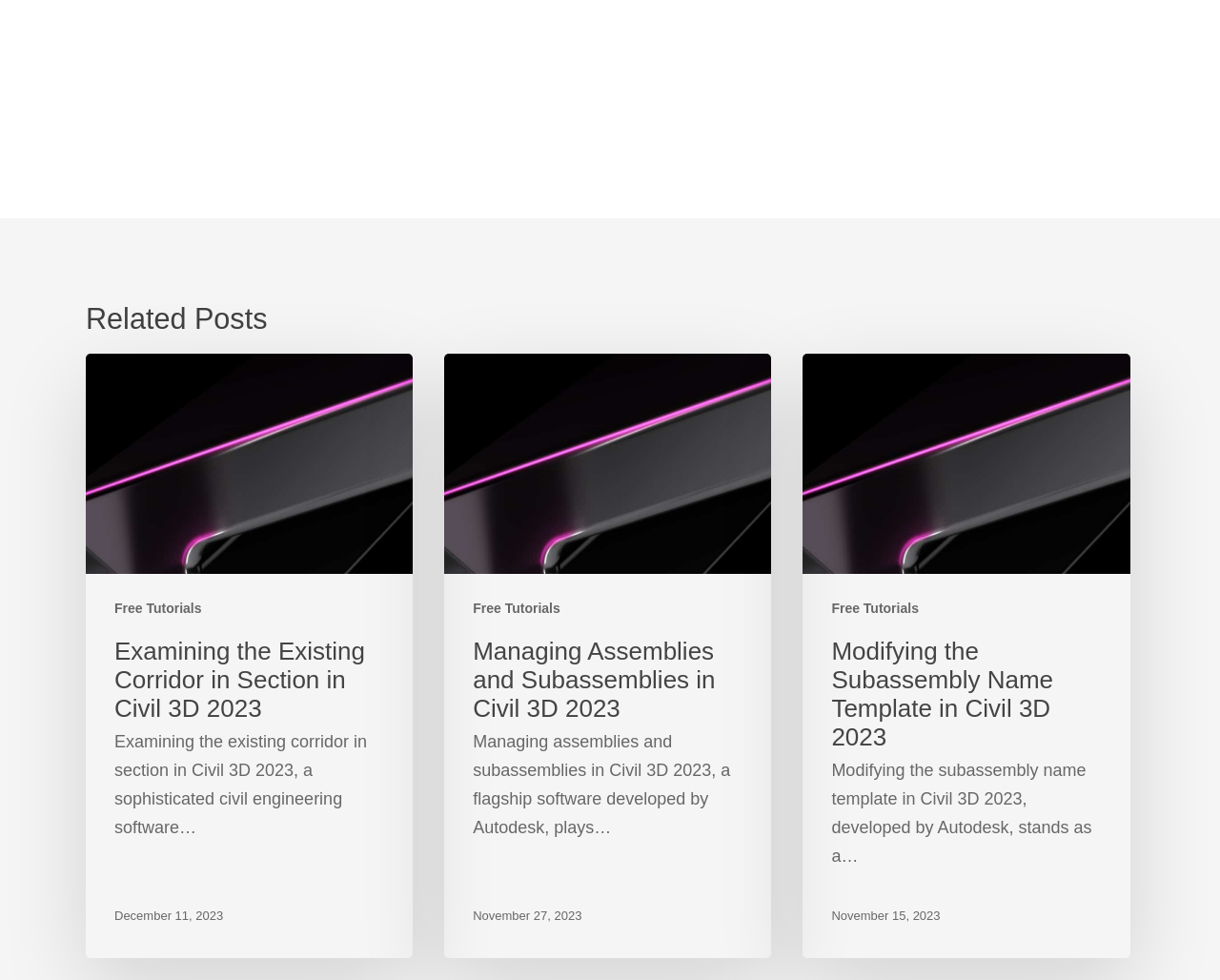Provide the bounding box coordinates of the HTML element this sentence describes: "parent_node: Free Tutorials".

[0.364, 0.361, 0.632, 0.585]